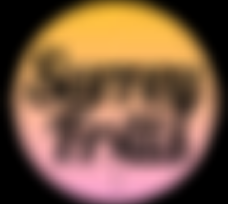What type of content is showcased on the Surrey Frills platform?
Use the screenshot to answer the question with a single word or phrase.

Fashion, beauty, and lifestyle